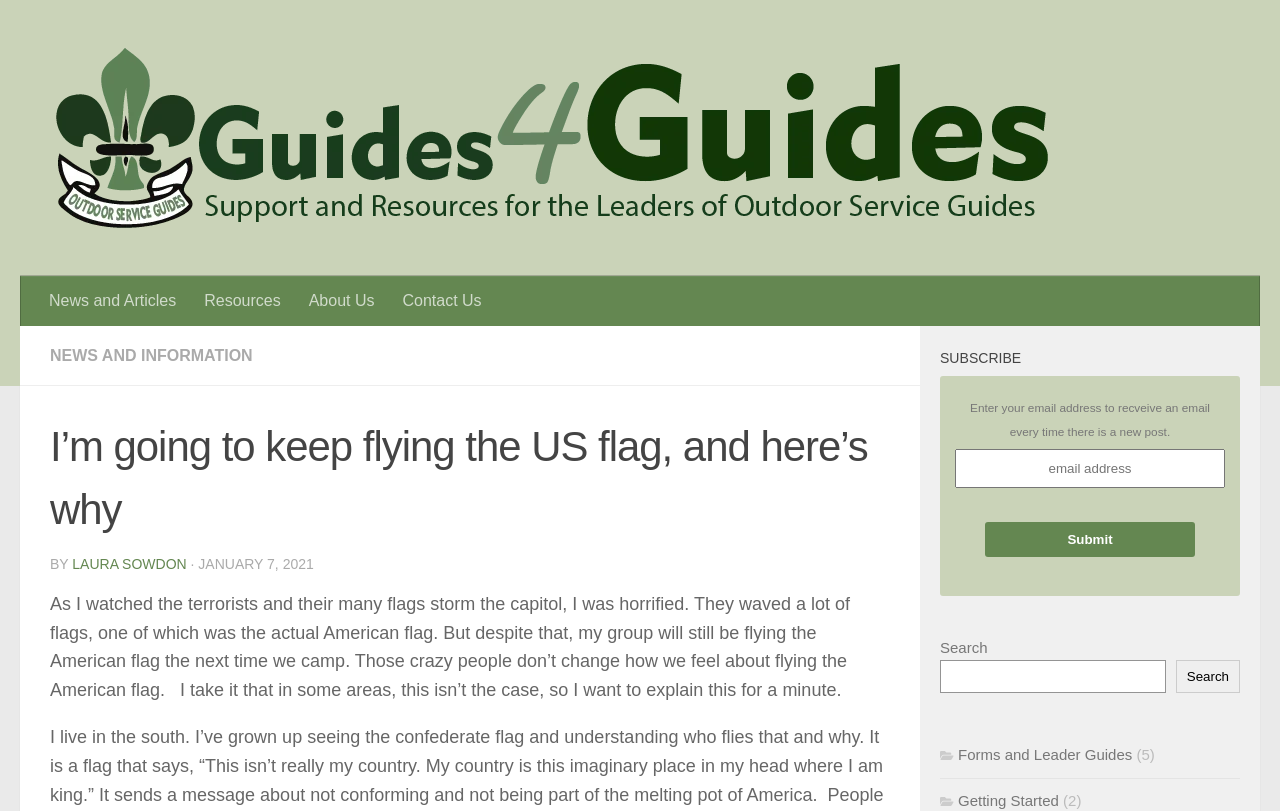Locate the bounding box coordinates of the area you need to click to fulfill this instruction: 'Click on the 'Guides4Guides.org' link'. The coordinates must be in the form of four float numbers ranging from 0 to 1: [left, top, right, bottom].

[0.039, 0.049, 0.82, 0.291]